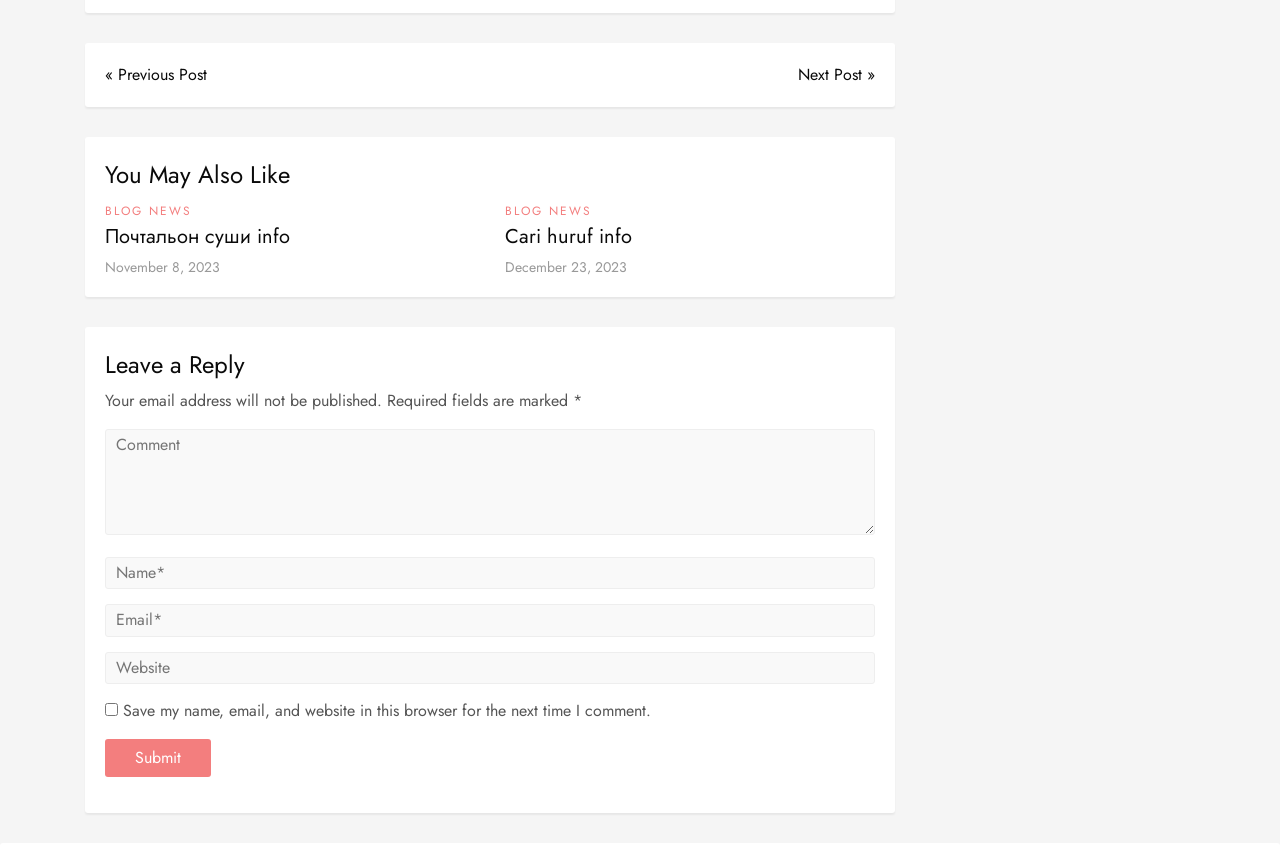Please provide the bounding box coordinates for the element that needs to be clicked to perform the following instruction: "go to next post". The coordinates should be given as four float numbers between 0 and 1, i.e., [left, top, right, bottom].

[0.623, 0.073, 0.684, 0.101]